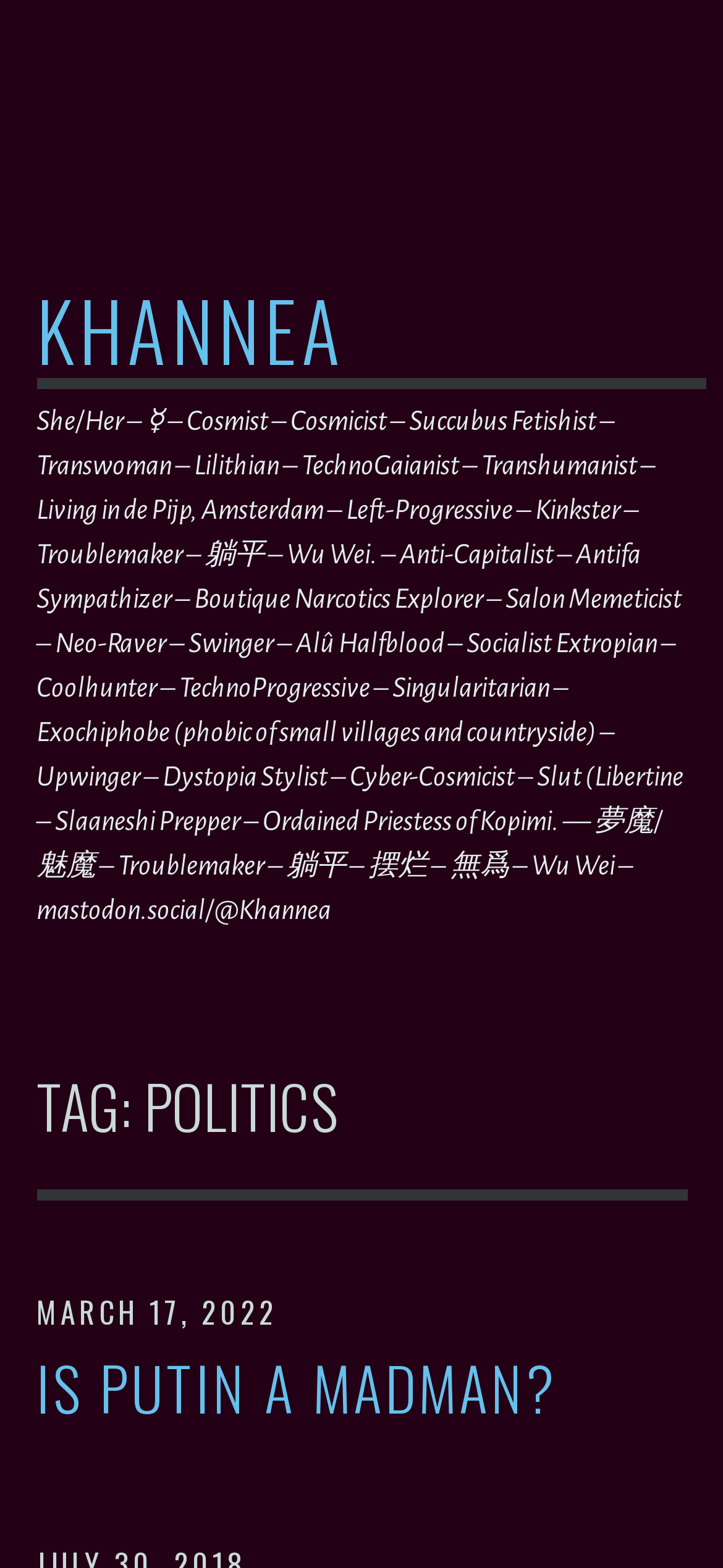Explain the webpage in detail, including its primary components.

The webpage is about Politics, specifically focused on the author Khannea's perspective. At the top-left corner, there is a large heading "KHANNEA" which is also a link. Below it, there is a lengthy heading that describes the author's identity, interests, and affiliations, including being a transwoman, leftist, and anti-capitalist, among others.

To the right of the author's description, there is a header section with a heading "TAG: POLITICS". Below this header, there is an article section that contains a link to a specific date, "MARCH 17, 2022", which is also marked as a time element. 

Underneath the date, there is a heading "IS PUTIN A MADMAN?" which is also a link. This heading is positioned near the bottom of the page, taking up a significant amount of space. Overall, the webpage appears to be a personal blog or opinion page focused on politics, with the author's identity and perspectives prominently displayed.